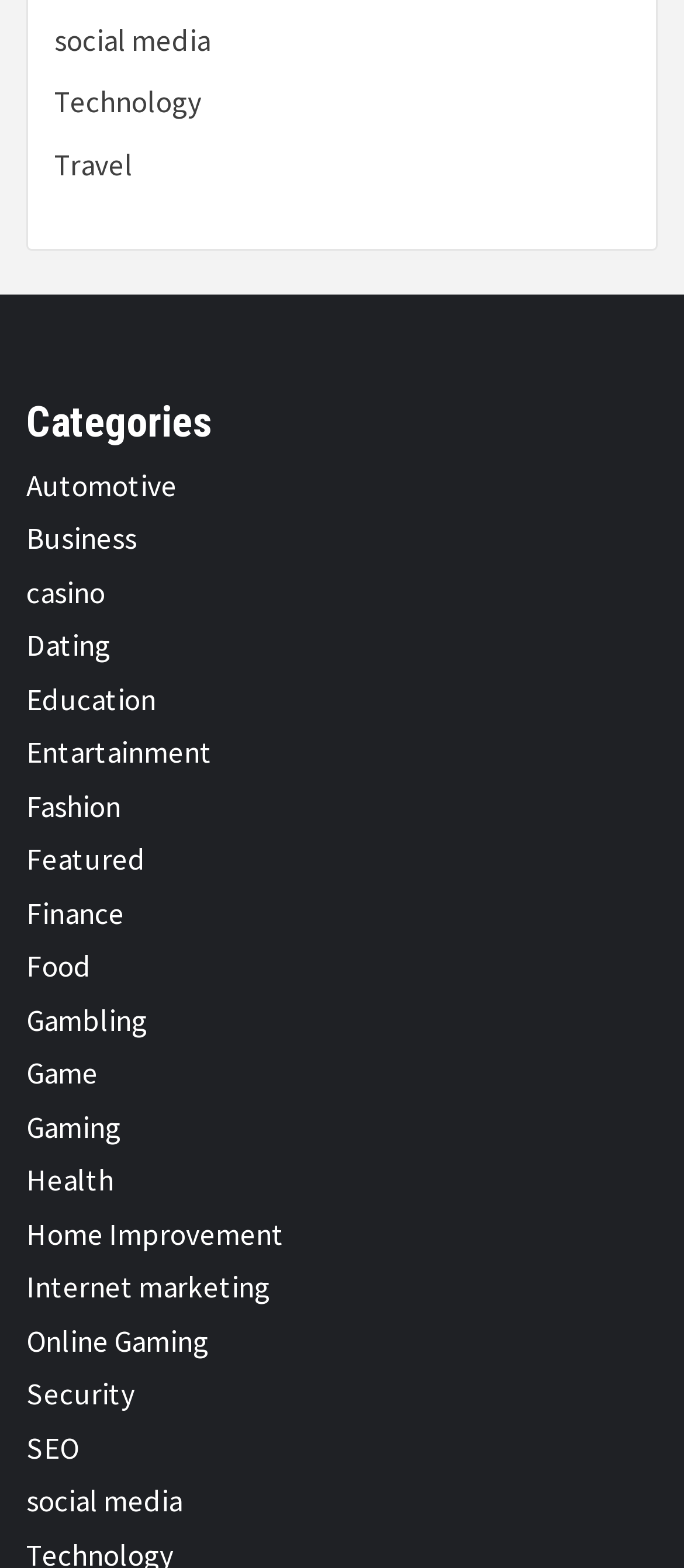Please respond to the question with a concise word or phrase:
Is 'Technology' a category?

Yes